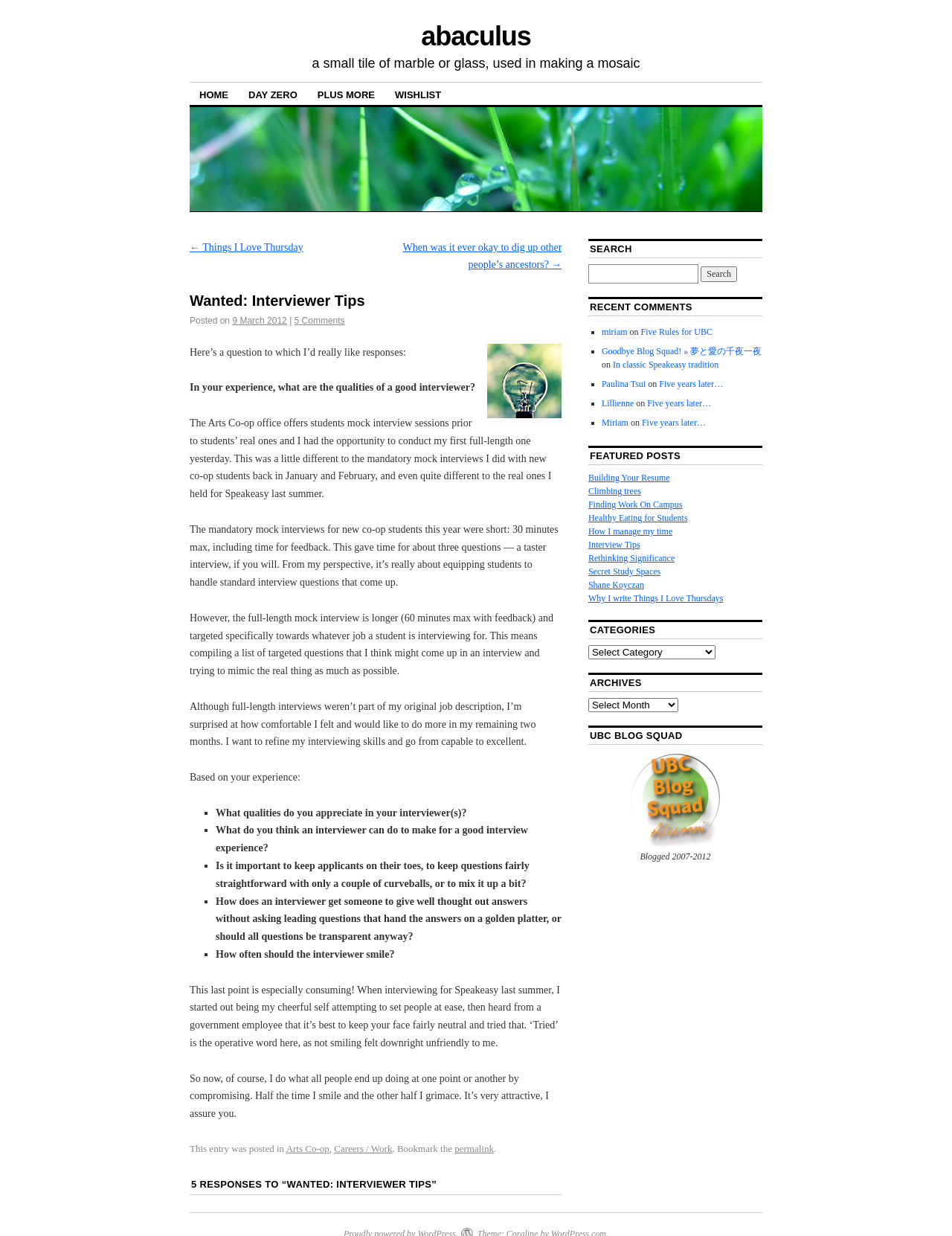Please find and report the primary heading text from the webpage.

Wanted: Interviewer Tips